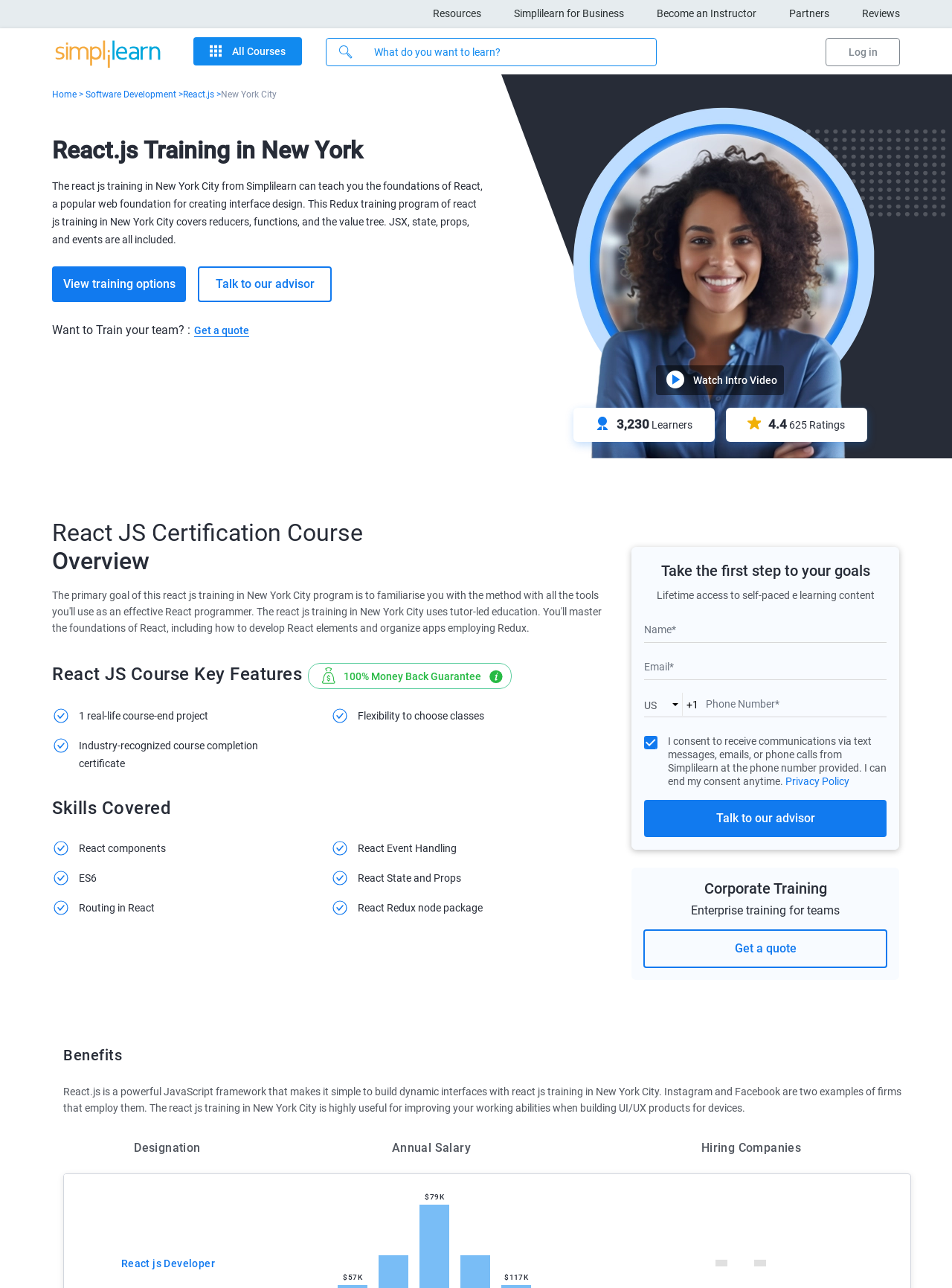Please provide a comprehensive response to the question below by analyzing the image: 
What is the topic of the course-end project?

I found the answer by looking at the course key features section on the webpage, where it is mentioned that the course includes a real-life course-end project.